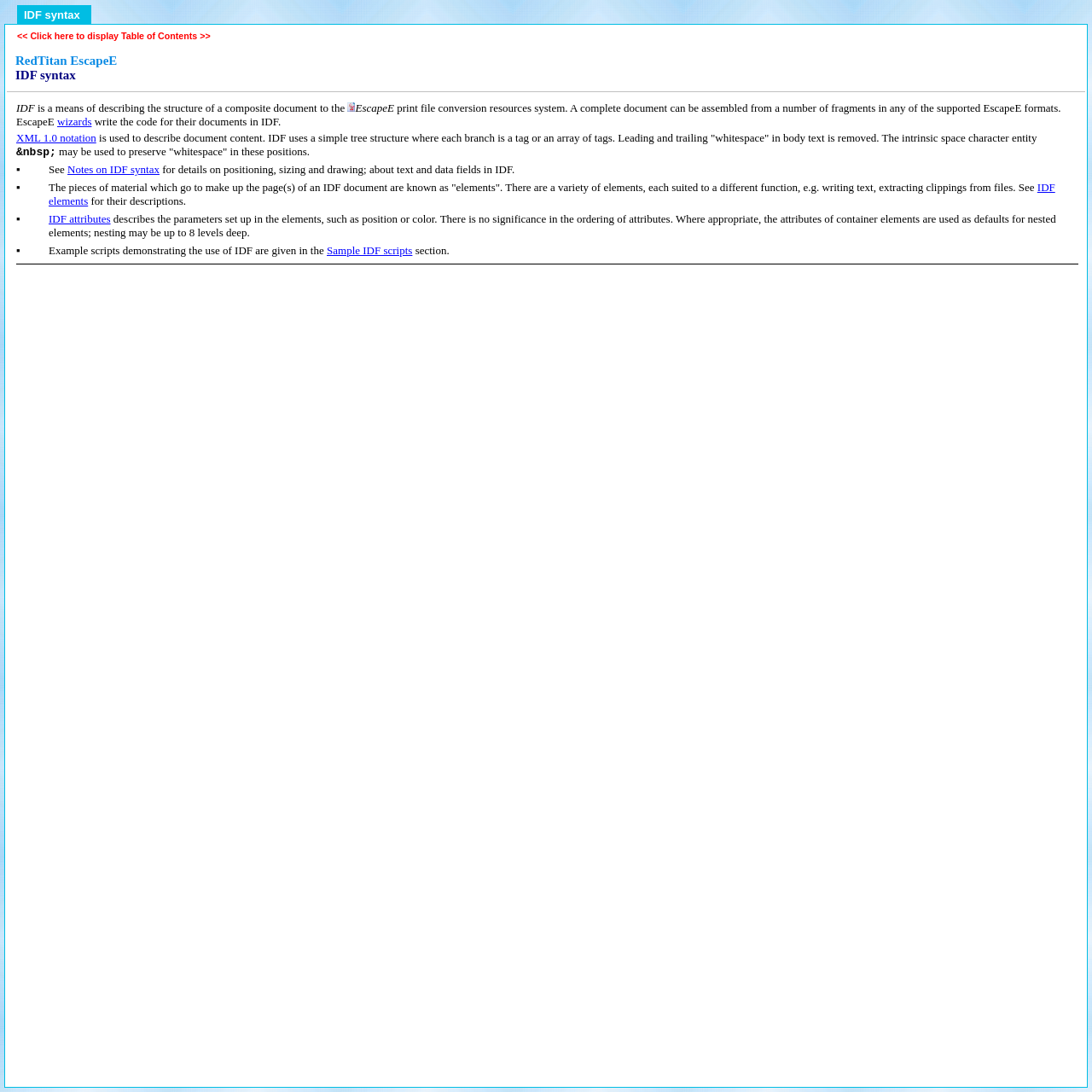Identify the bounding box coordinates for the UI element described by the following text: "wizards". Provide the coordinates as four float numbers between 0 and 1, in the format [left, top, right, bottom].

[0.052, 0.105, 0.084, 0.117]